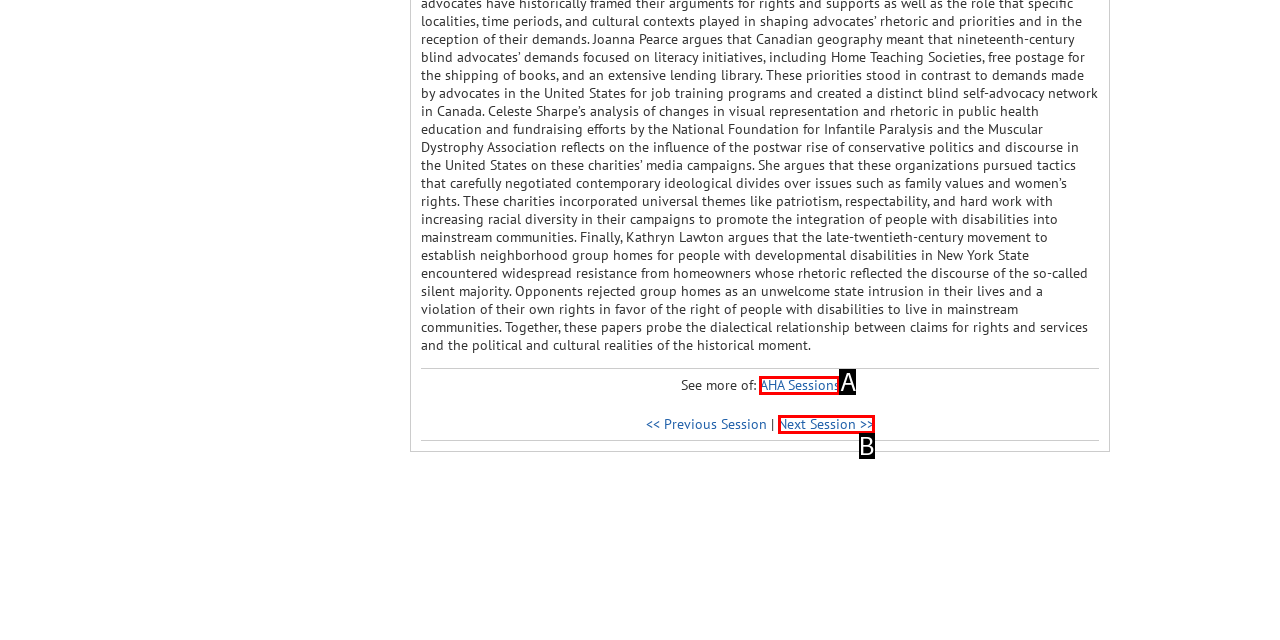Choose the letter that best represents the description: AHA Sessions. Answer with the letter of the selected choice directly.

A